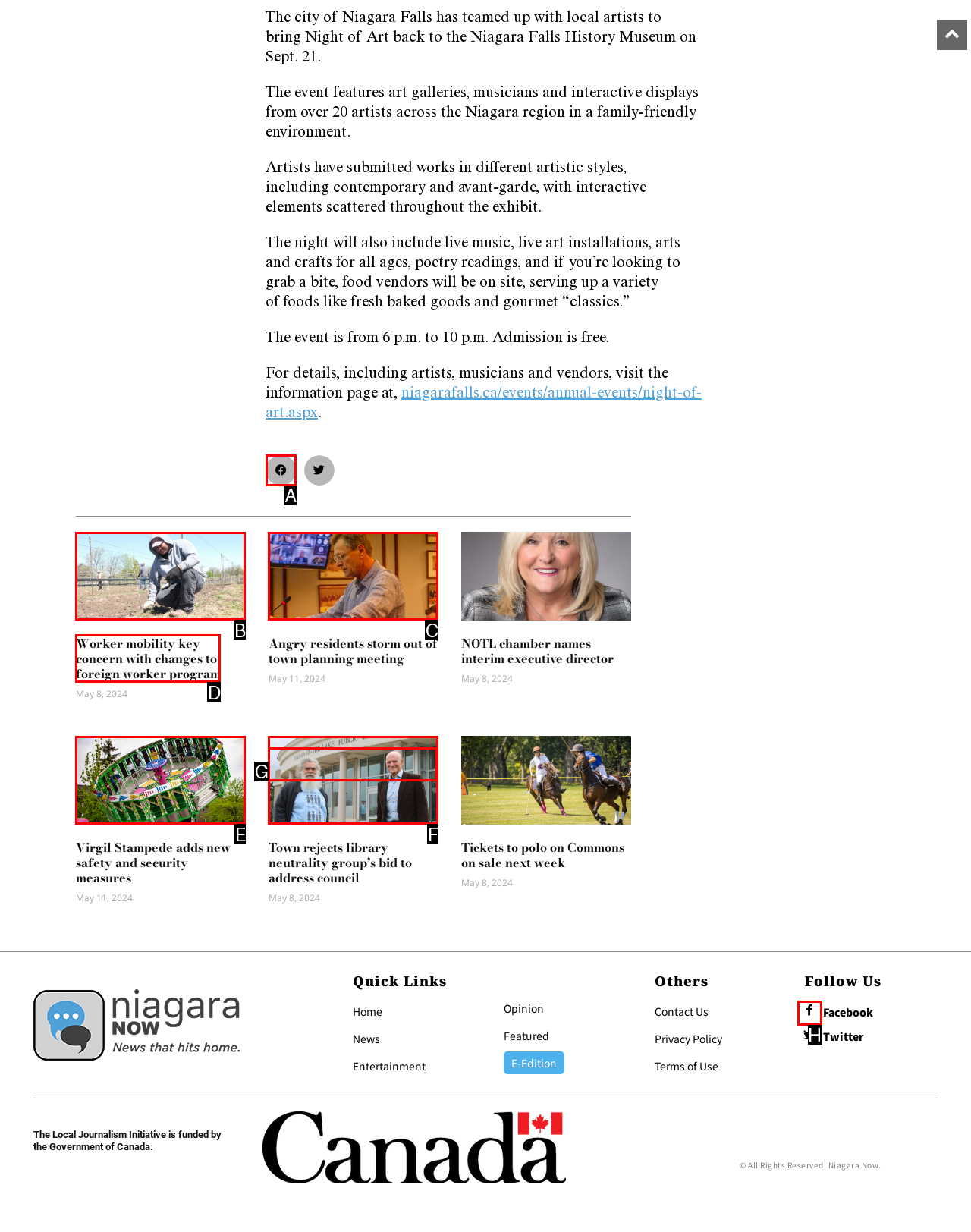Determine which option you need to click to execute the following task: Read the article about 'Worker mobility key concern with changes to foreign worker program'. Provide your answer as a single letter.

D